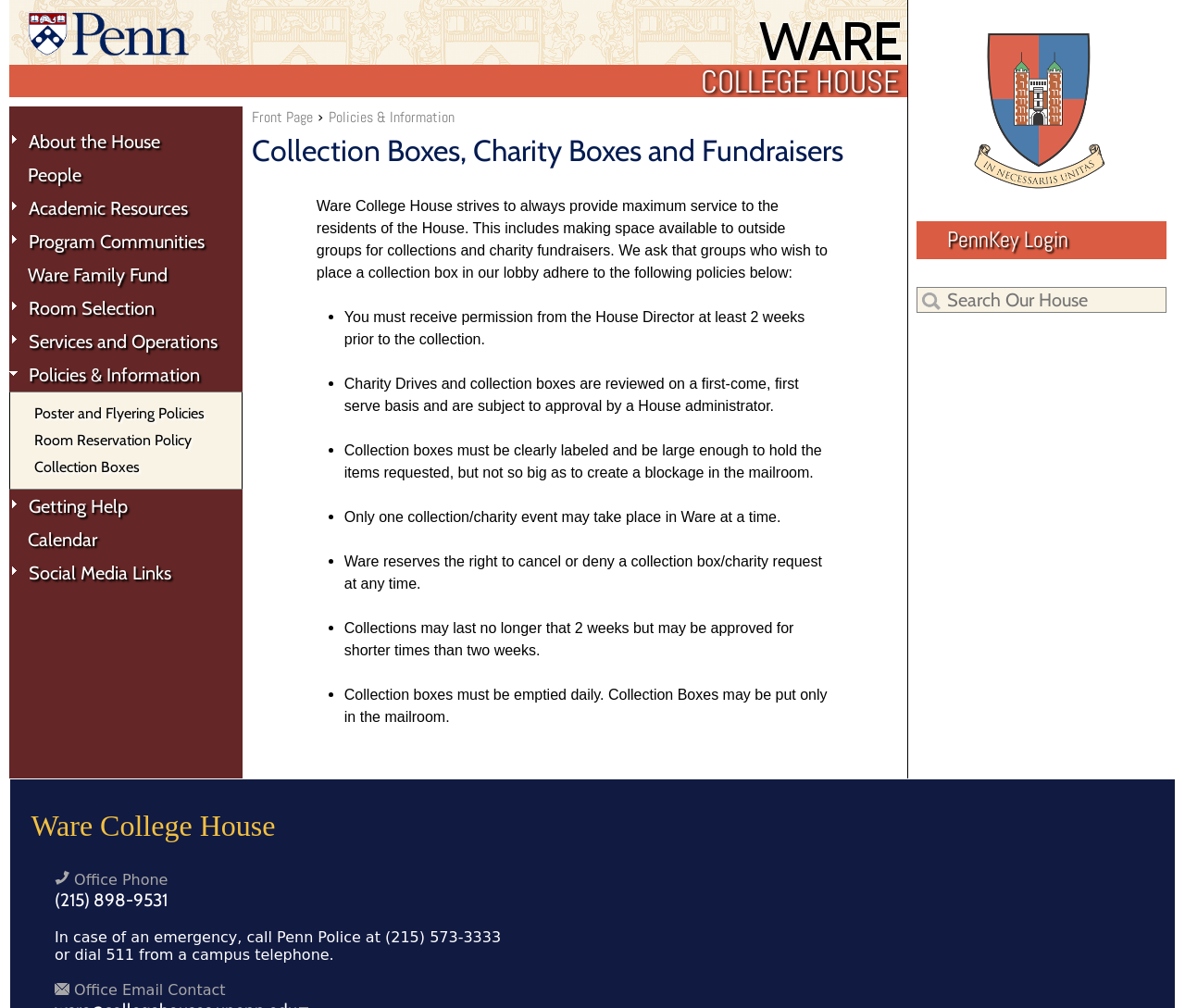Locate the bounding box coordinates of the area that needs to be clicked to fulfill the following instruction: "Search for something". The coordinates should be in the format of four float numbers between 0 and 1, namely [left, top, right, bottom].

[0.774, 0.285, 0.984, 0.31]